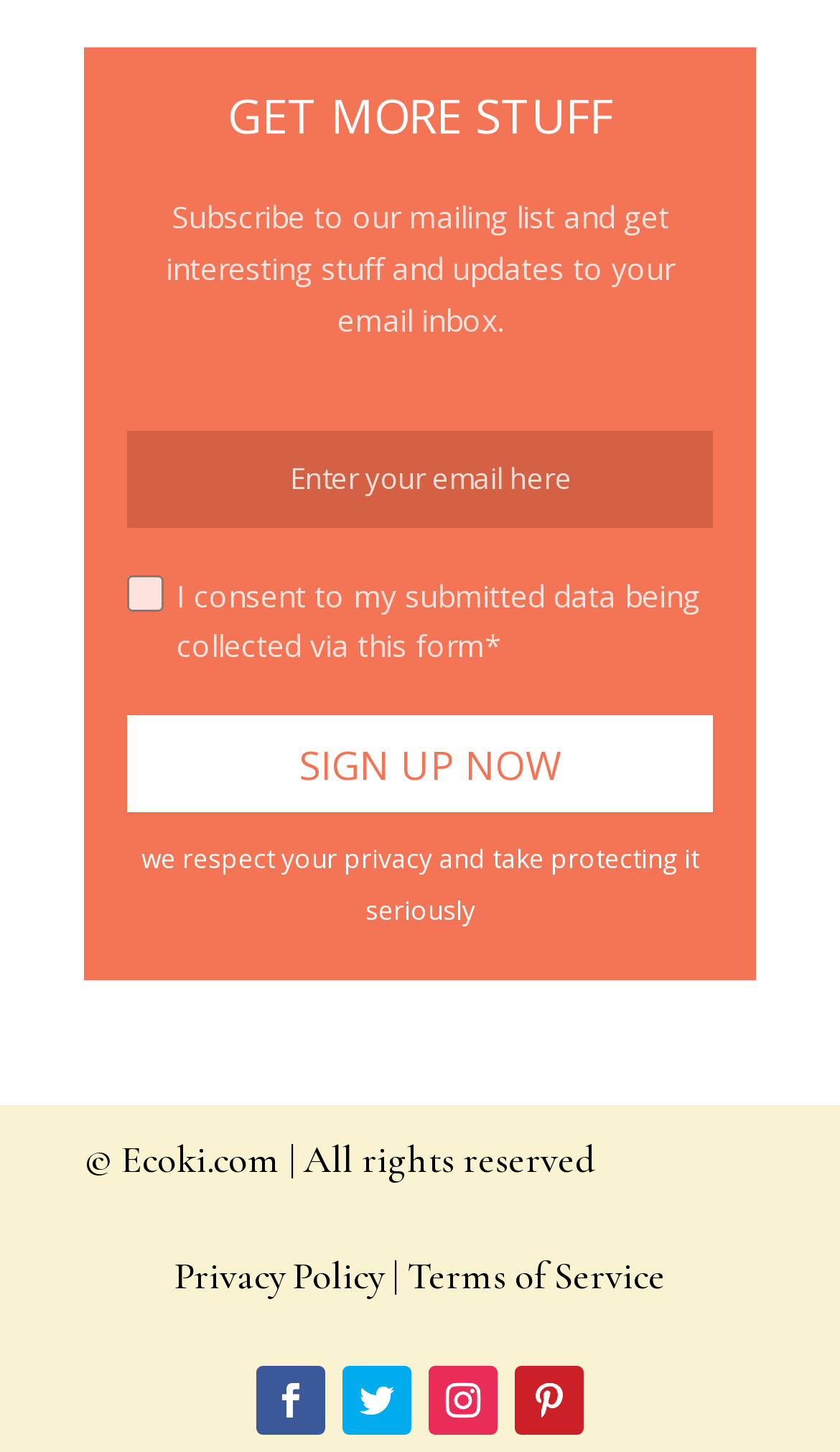What is the function of the checkbox?
Please answer the question with as much detail as possible using the screenshot.

The checkbox is labeled 'I consent to my submitted data being collected via this form*', implying that checking it allows the website to collect the user's submitted data.